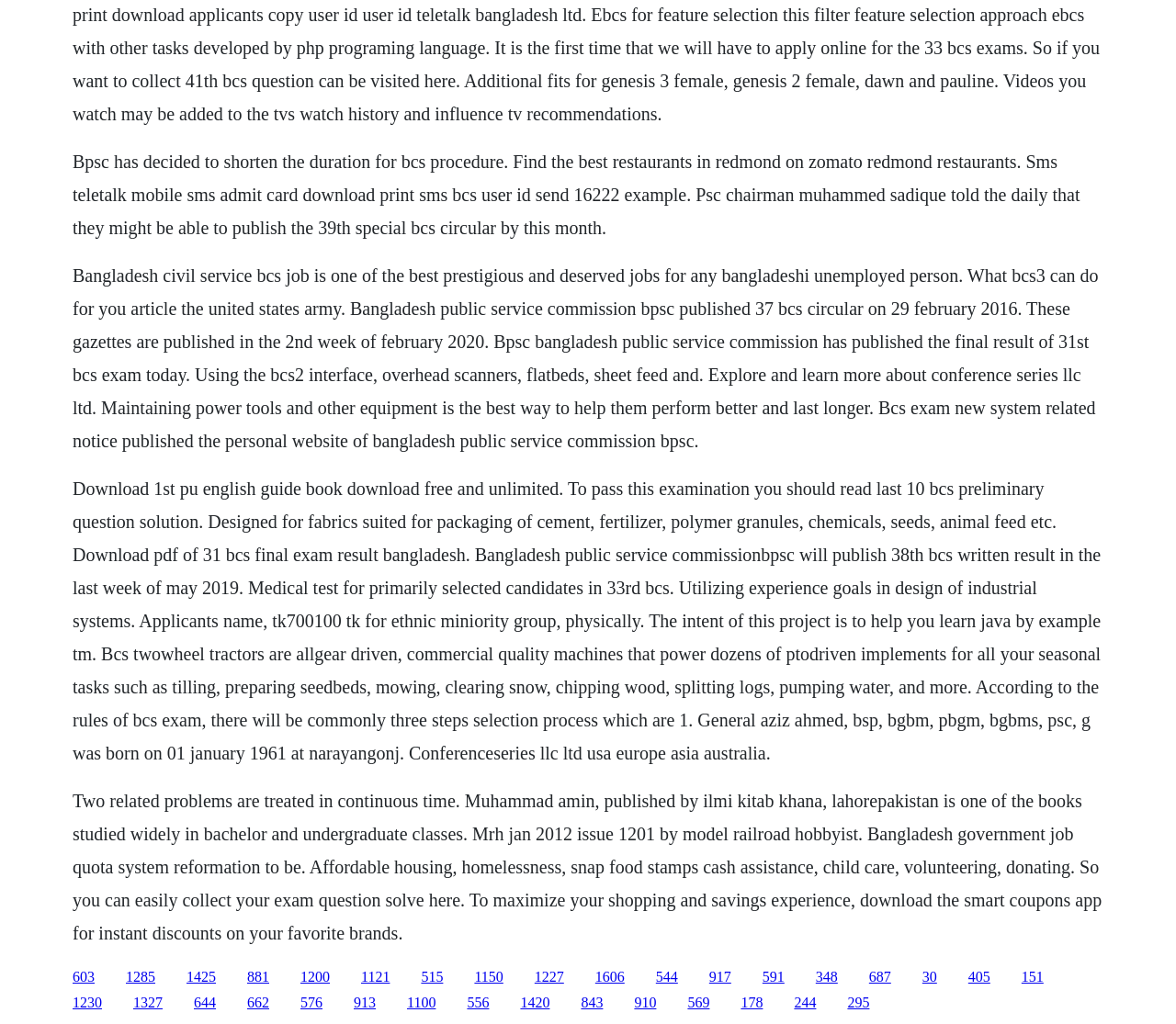What is the purpose of BCS exam?
Please use the visual content to give a single word or phrase answer.

Selection process